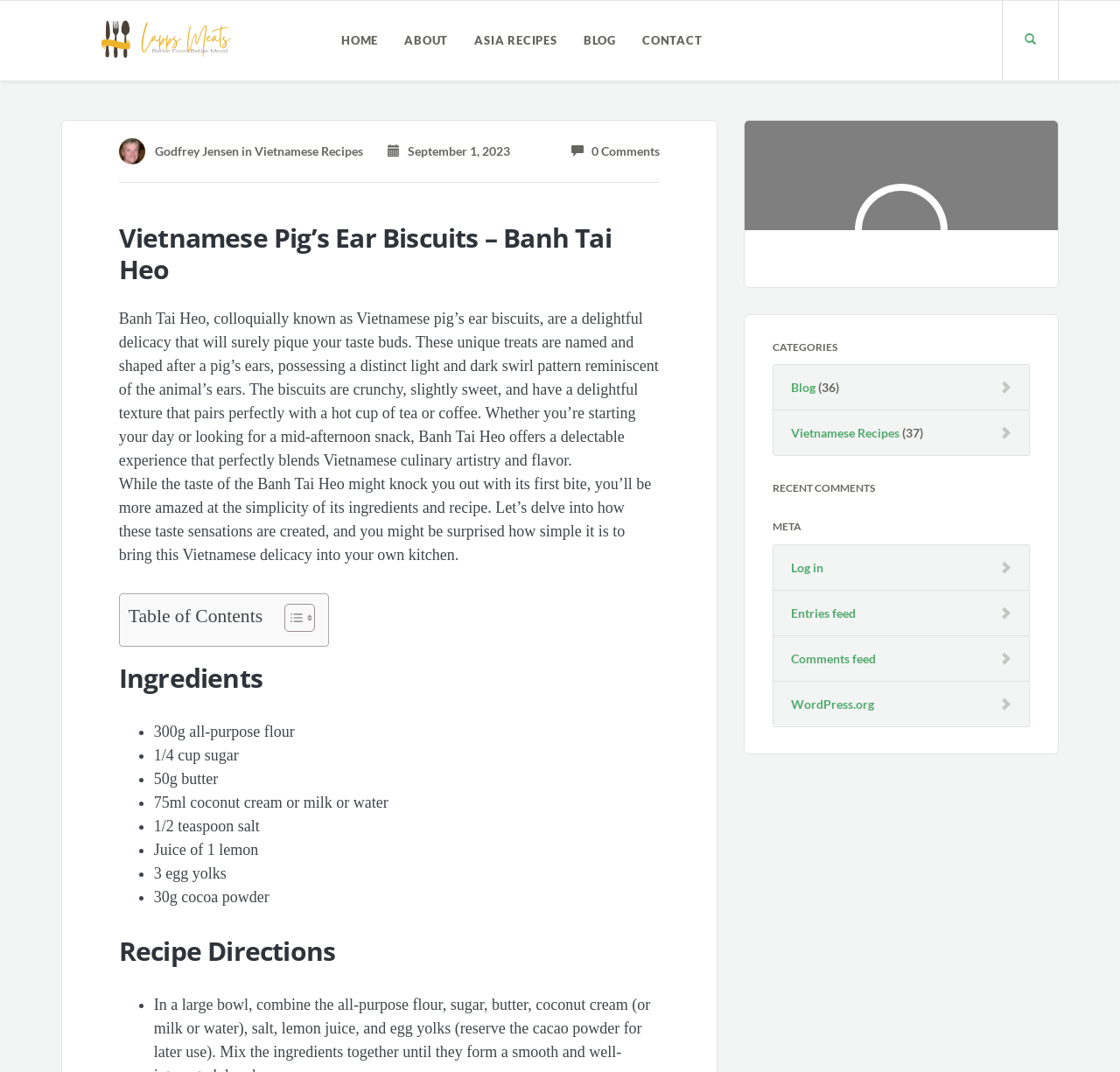Could you locate the bounding box coordinates for the section that should be clicked to accomplish this task: "View Vietnamese Recipes".

[0.227, 0.133, 0.324, 0.147]